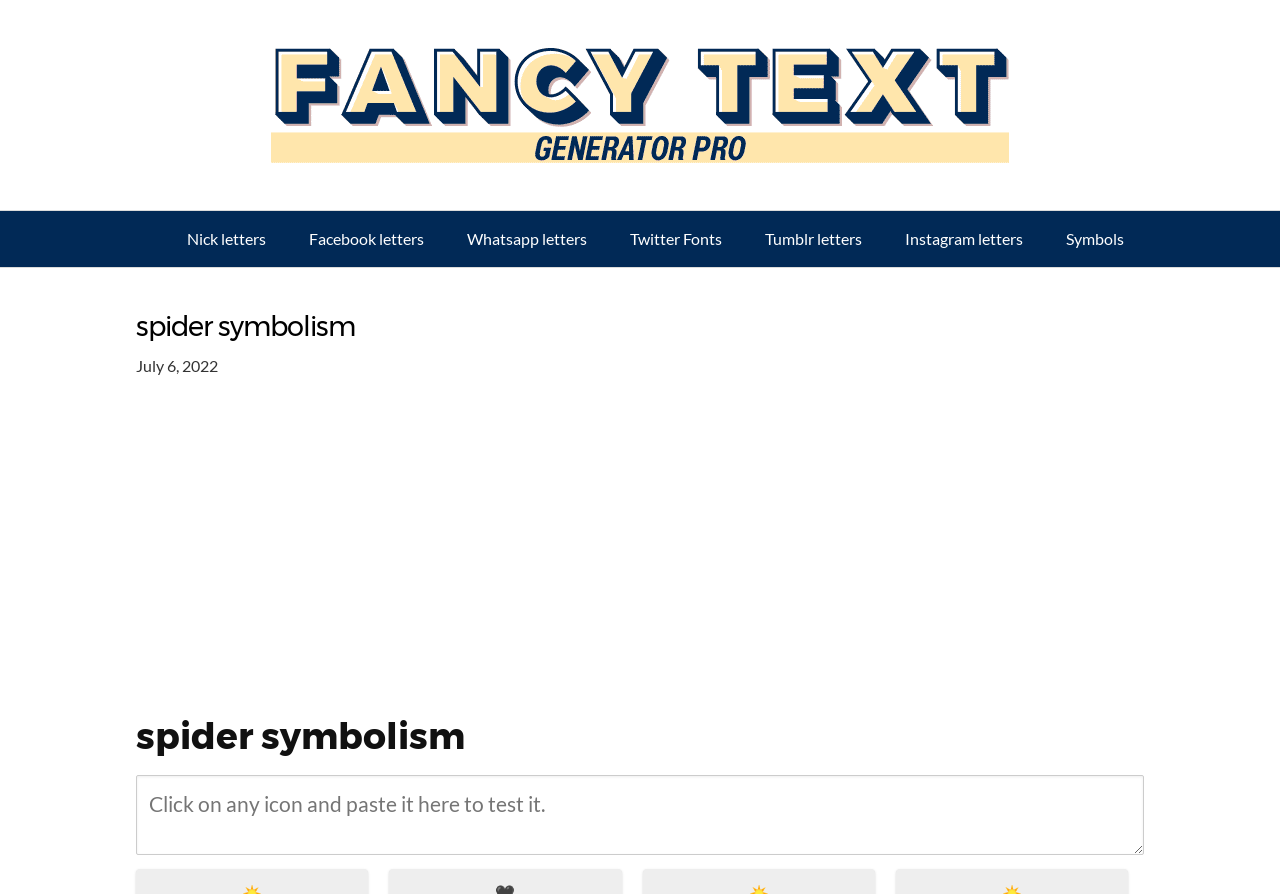Provide a brief response using a word or short phrase to this question:
What can be copied and pasted from this website?

Spider symbolism